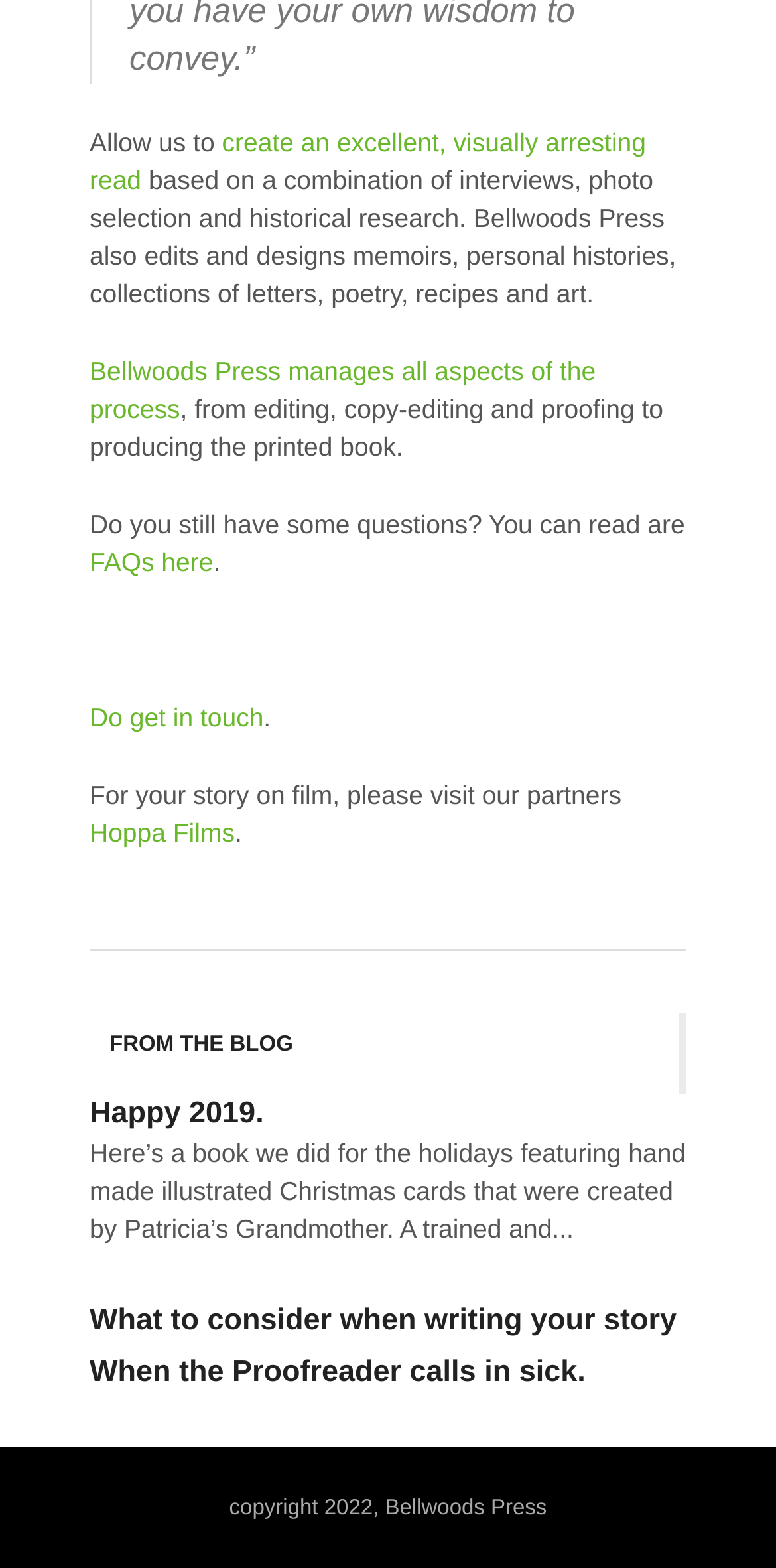What services does Bellwoods Press manage?
Refer to the image and give a detailed answer to the query.

According to the text 'Bellwoods Press manages all aspects of the process, from editing, copy-editing and proofing to producing the printed book.', Bellwoods Press manages all aspects of the book creation process, including editing, copy-editing, proofing, and producing the printed book.